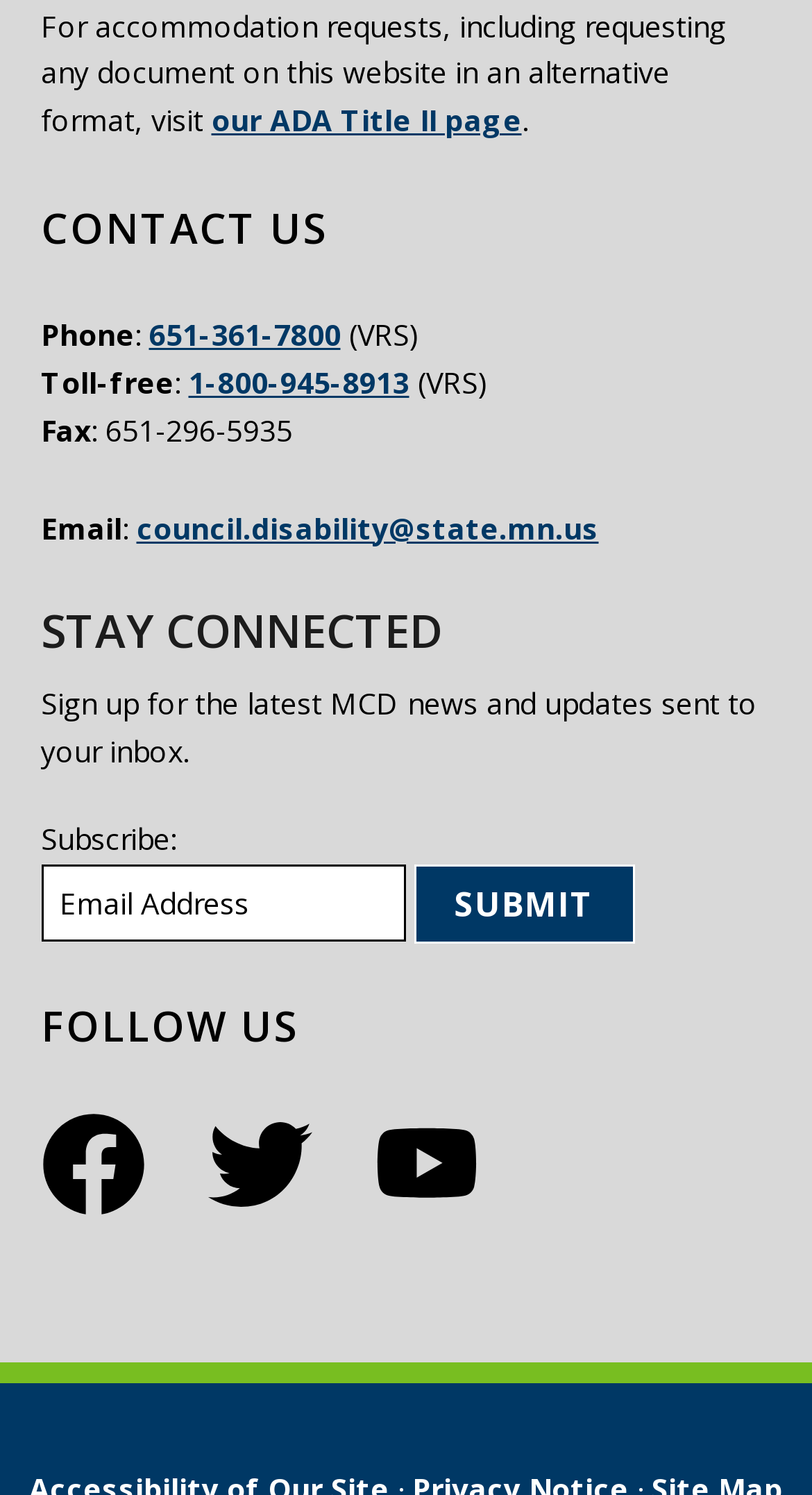Using floating point numbers between 0 and 1, provide the bounding box coordinates in the format (top-left x, top-left y, bottom-right x, bottom-right y). Locate the UI element described here: our ADA Title II page

[0.26, 0.067, 0.642, 0.093]